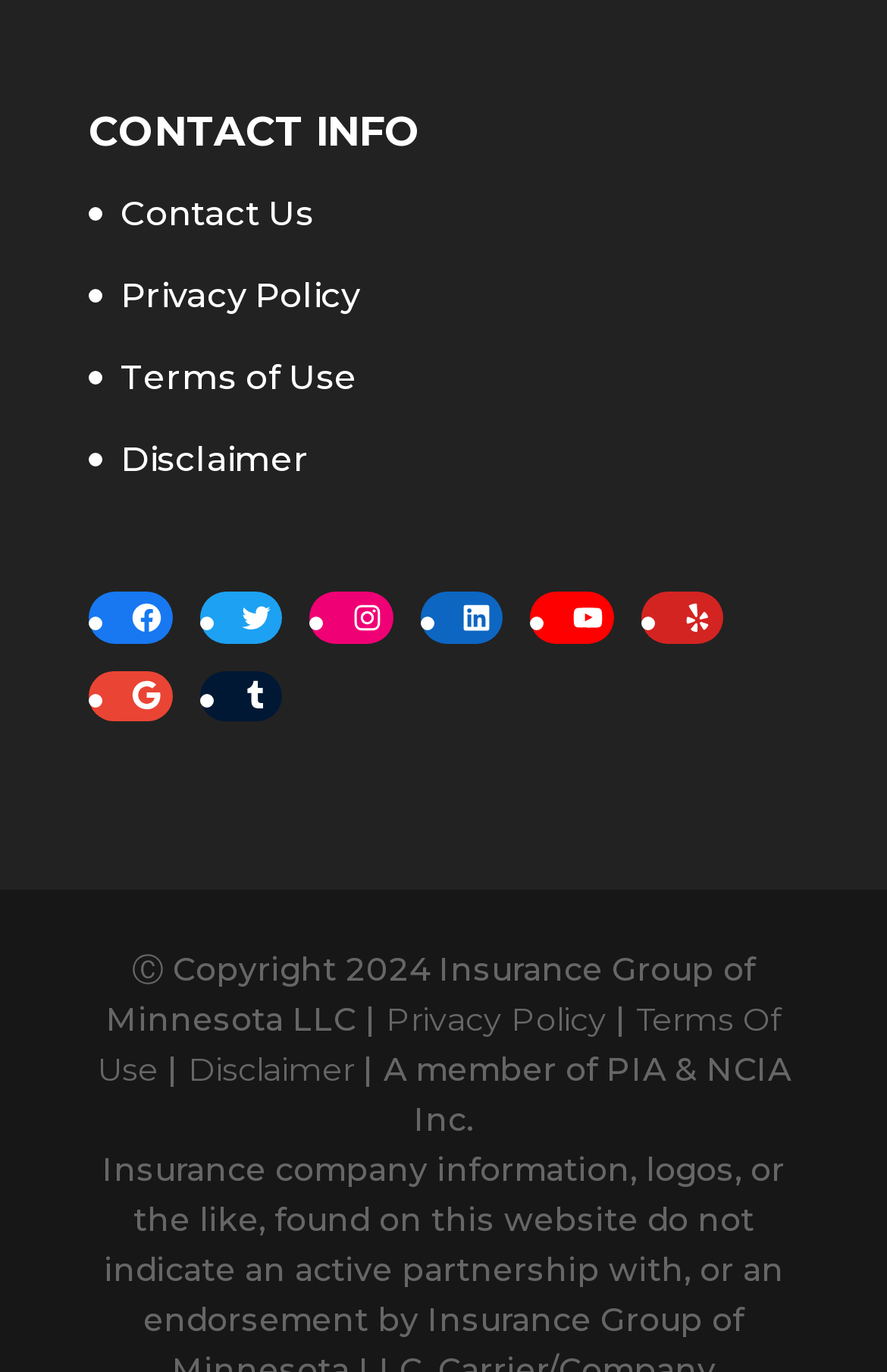Utilize the details in the image to give a detailed response to the question: How many links are present in the footer section?

The footer section of the webpage contains 3 links, which are 'Privacy Policy', 'Terms Of Use', and 'Disclaimer', as identified by their text content and bounding box coordinates.